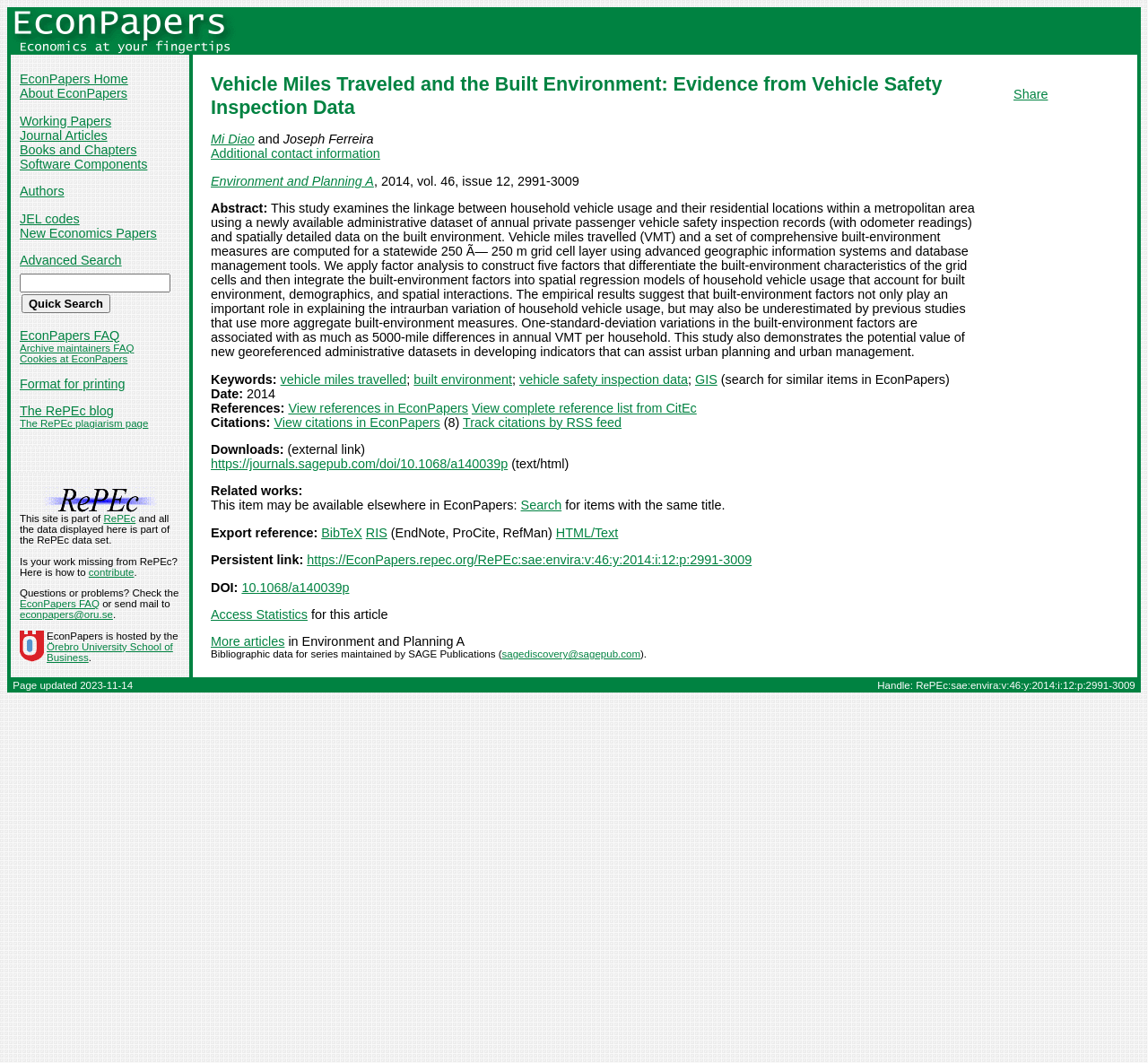Answer the following query concisely with a single word or phrase:
What is the title of the research paper?

Vehicle Miles Traveled and the Built Environment: Evidence from Vehicle Safety Inspection Data